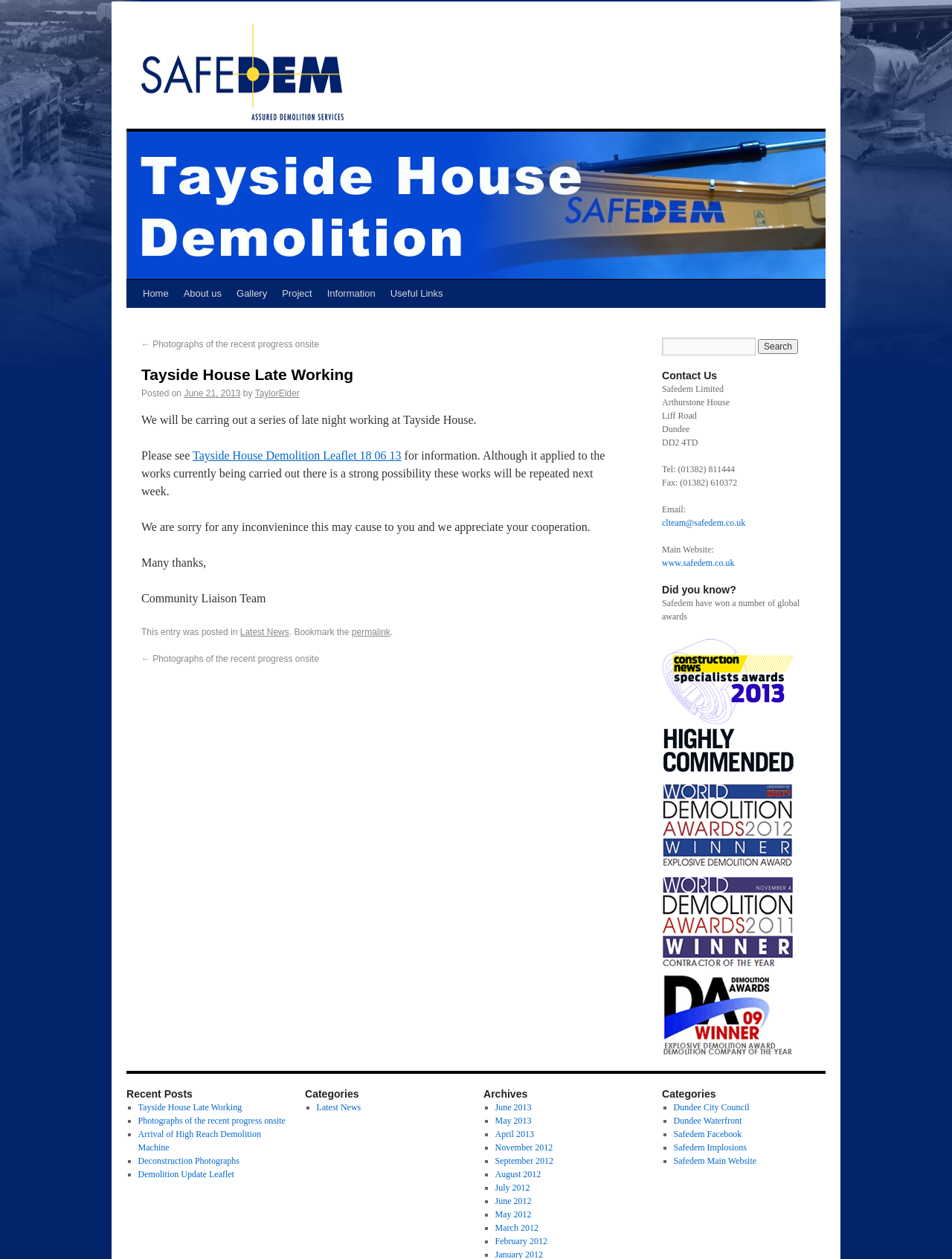Generate the title text from the webpage.

Tayside House Late Working